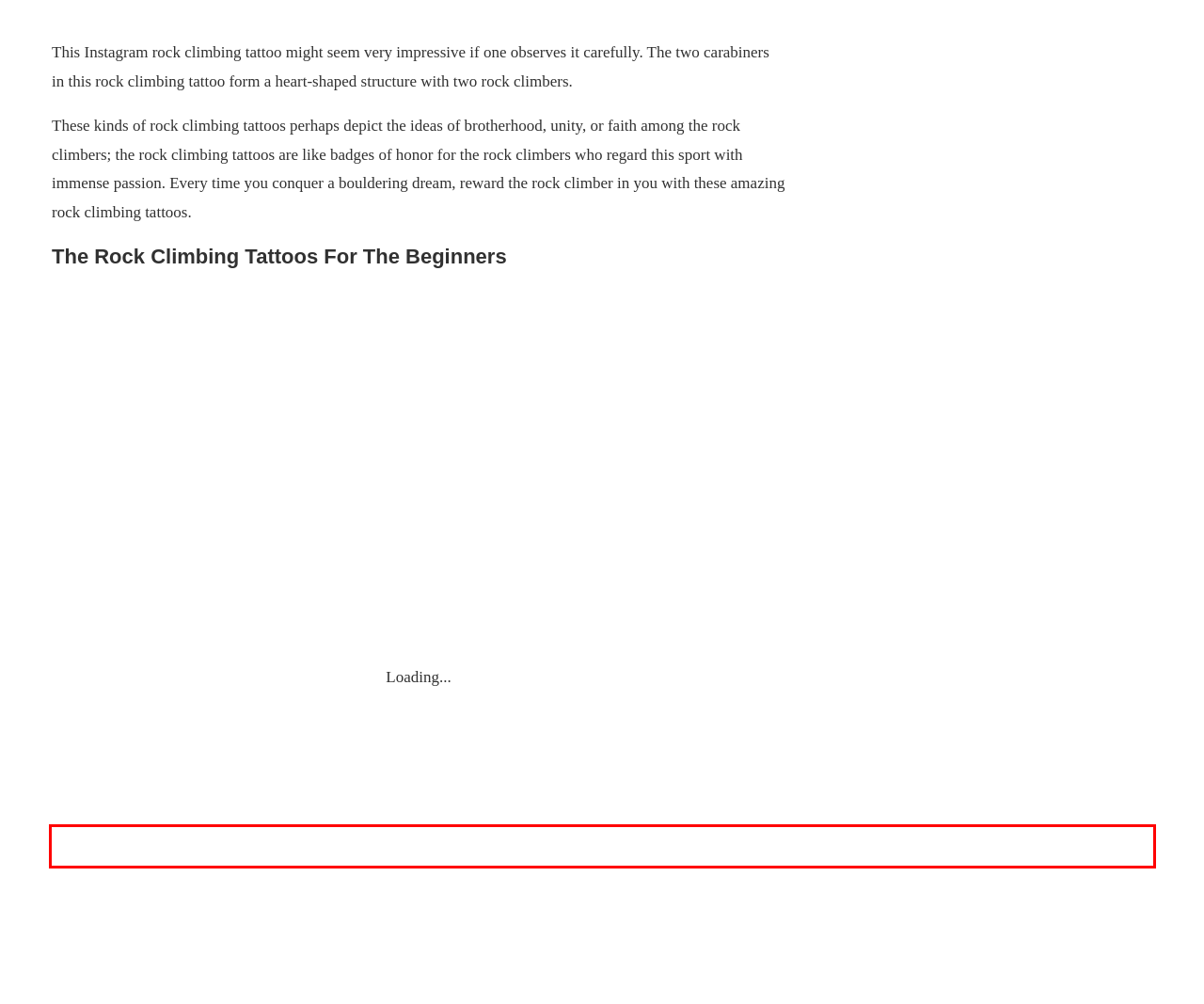You are presented with a screenshot containing a red rectangle. Extract the text found inside this red bounding box.

Outsons.com is a participant in the Amazon Services LLC Associates Program, an affiliate advertising program designed to provide a means for sites to earn advertising fees by advertising and linking to (amazon.com and or other merchants).